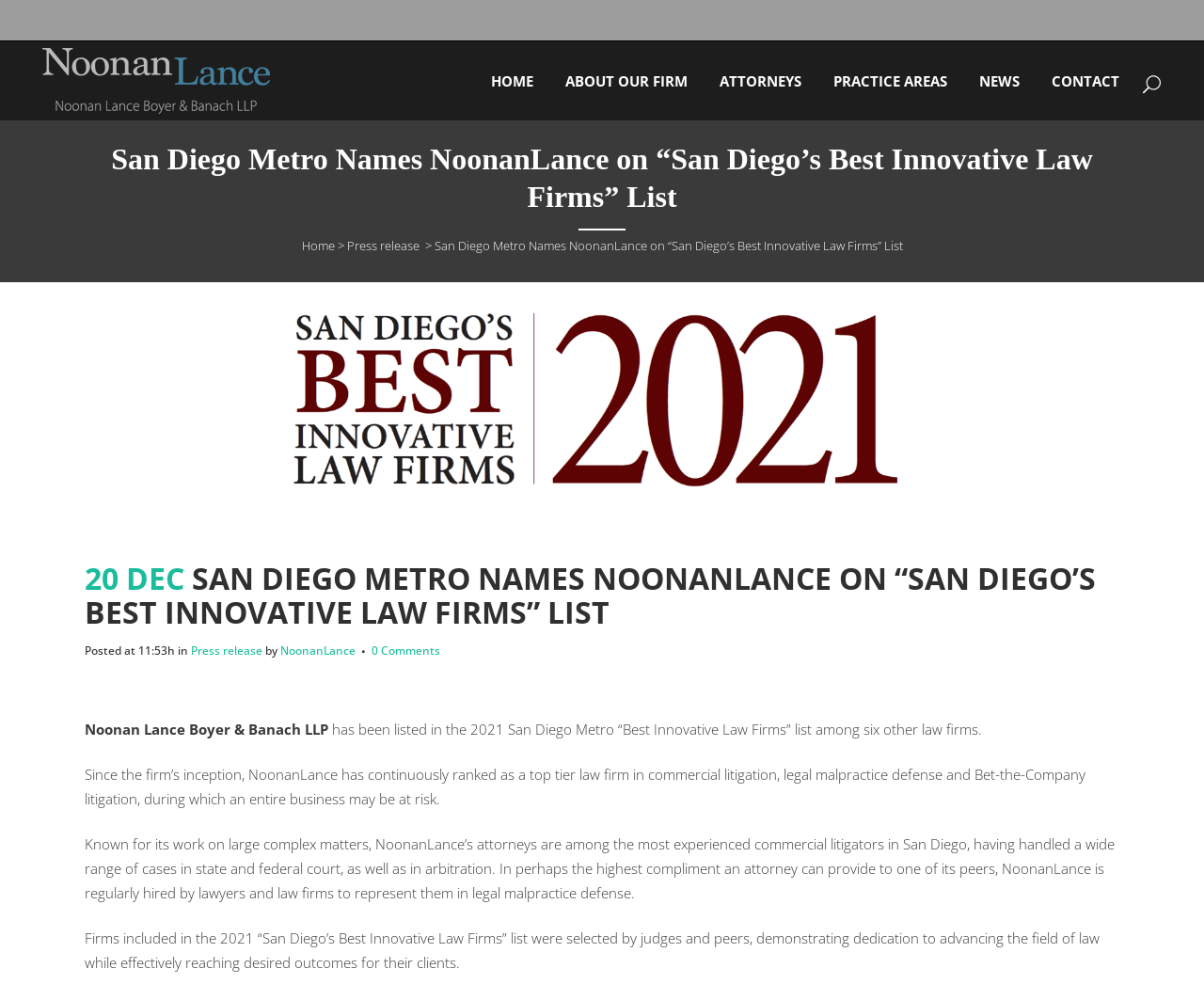Locate the bounding box coordinates of the clickable element to fulfill the following instruction: "Click the ABOUT OUR FIRM link". Provide the coordinates as four float numbers between 0 and 1 in the format [left, top, right, bottom].

[0.456, 0.041, 0.584, 0.12]